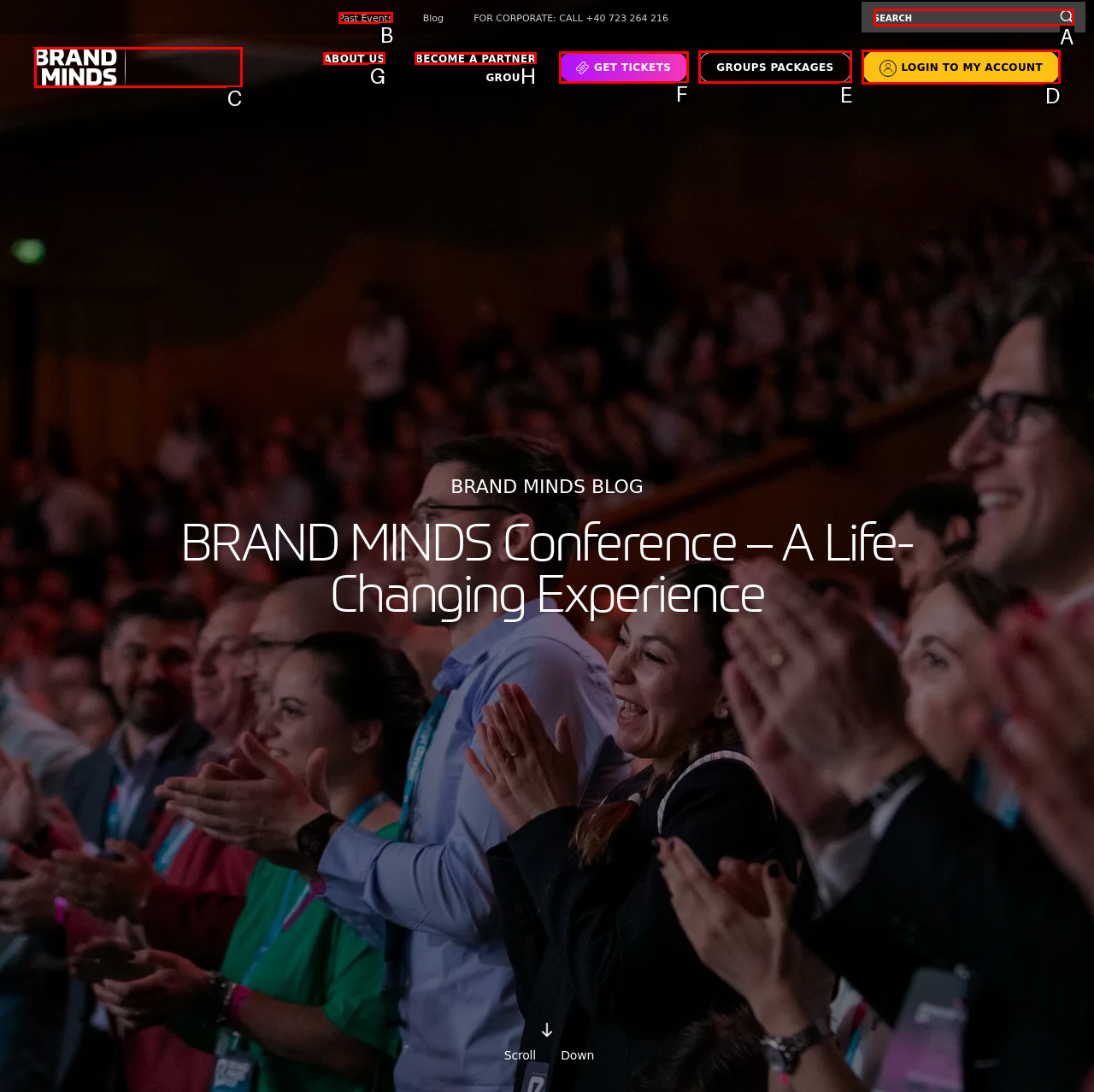Identify the HTML element that matches the description: GROUPS PACKAGES. Provide the letter of the correct option from the choices.

E